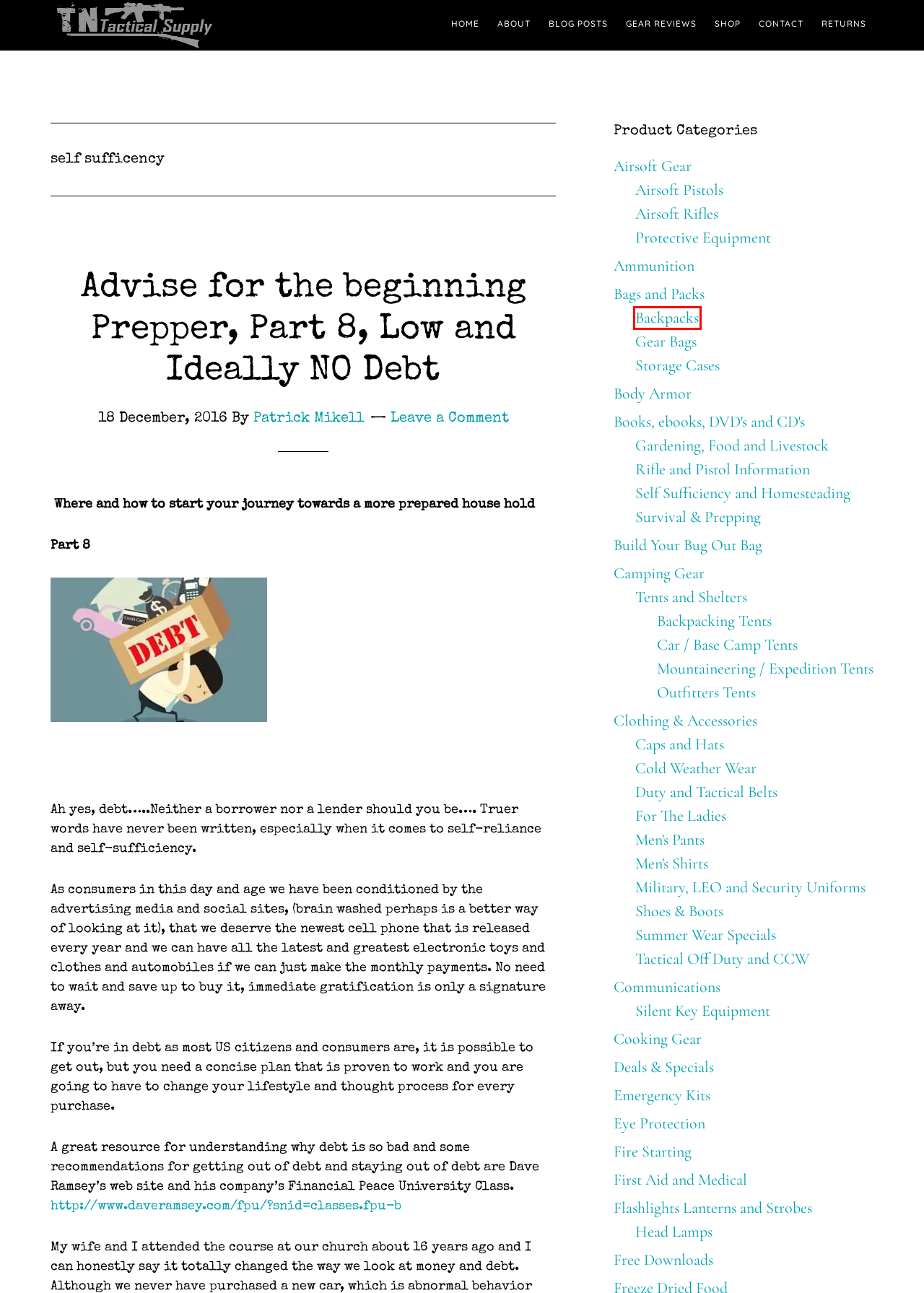Review the screenshot of a webpage that includes a red bounding box. Choose the webpage description that best matches the new webpage displayed after clicking the element within the bounding box. Here are the candidates:
A. Summer Wear Specials
B. Gardening, Food and Livestock
C. Head Lamps
D. Backpacks
E. Car / Base Camp Tents
F. Cooking Gear
G. About Us
H. Silent Key Equipment

D